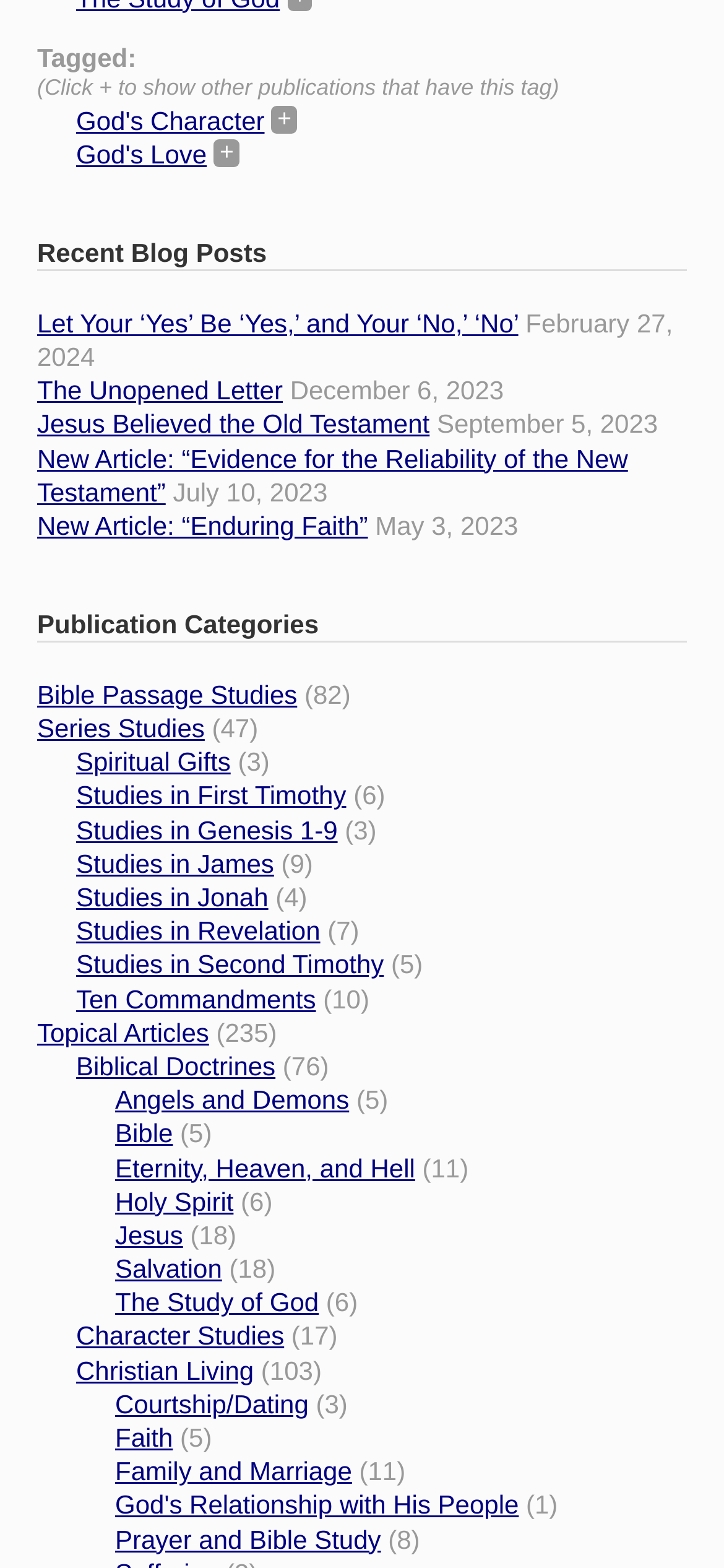Determine the bounding box coordinates of the target area to click to execute the following instruction: "Explore 'Bible Passage Studies' category."

[0.051, 0.433, 0.41, 0.452]